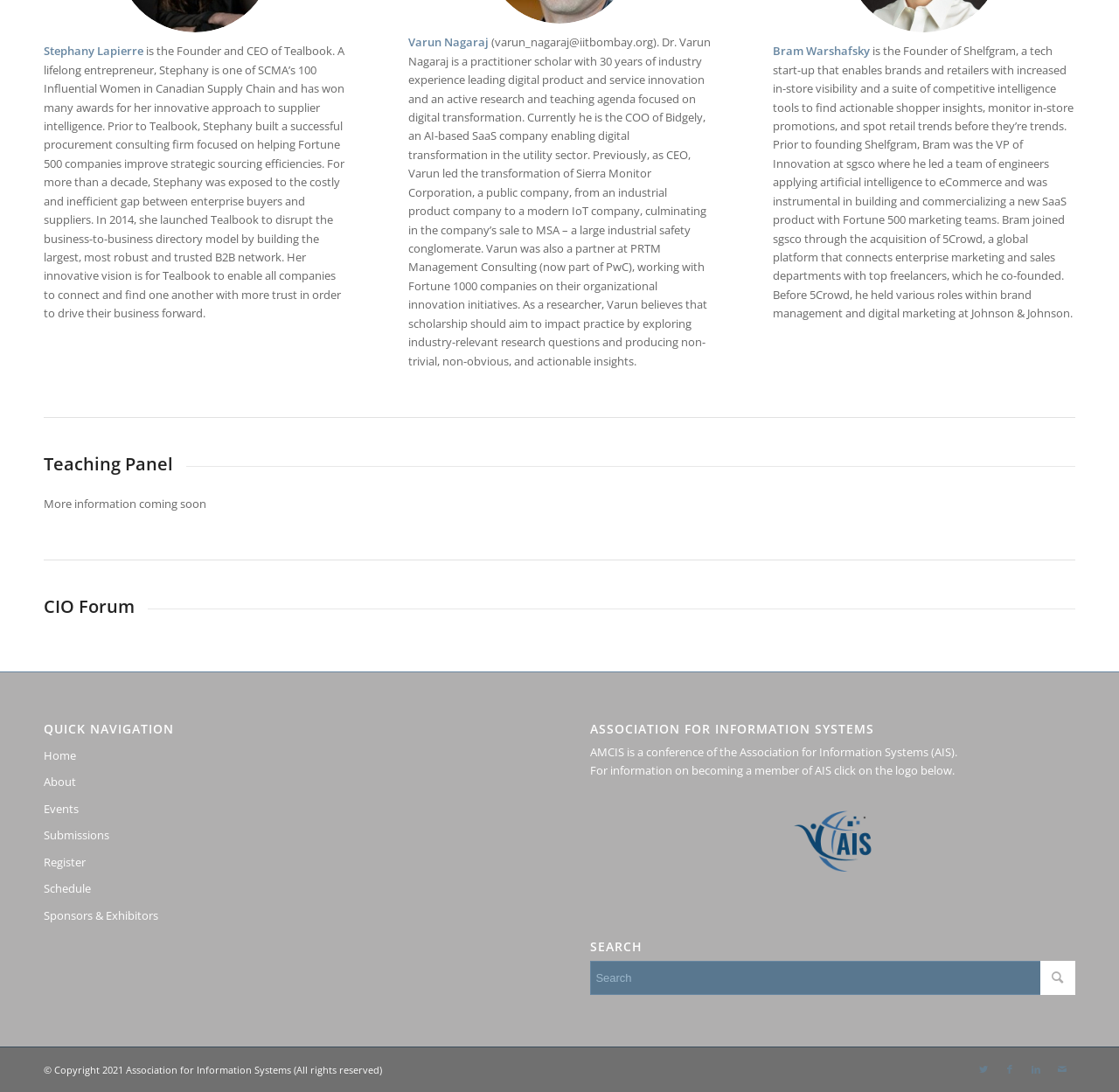Answer the question using only a single word or phrase: 
What is the name of the Founder and CEO of Tealbook?

Stephany Lapierre